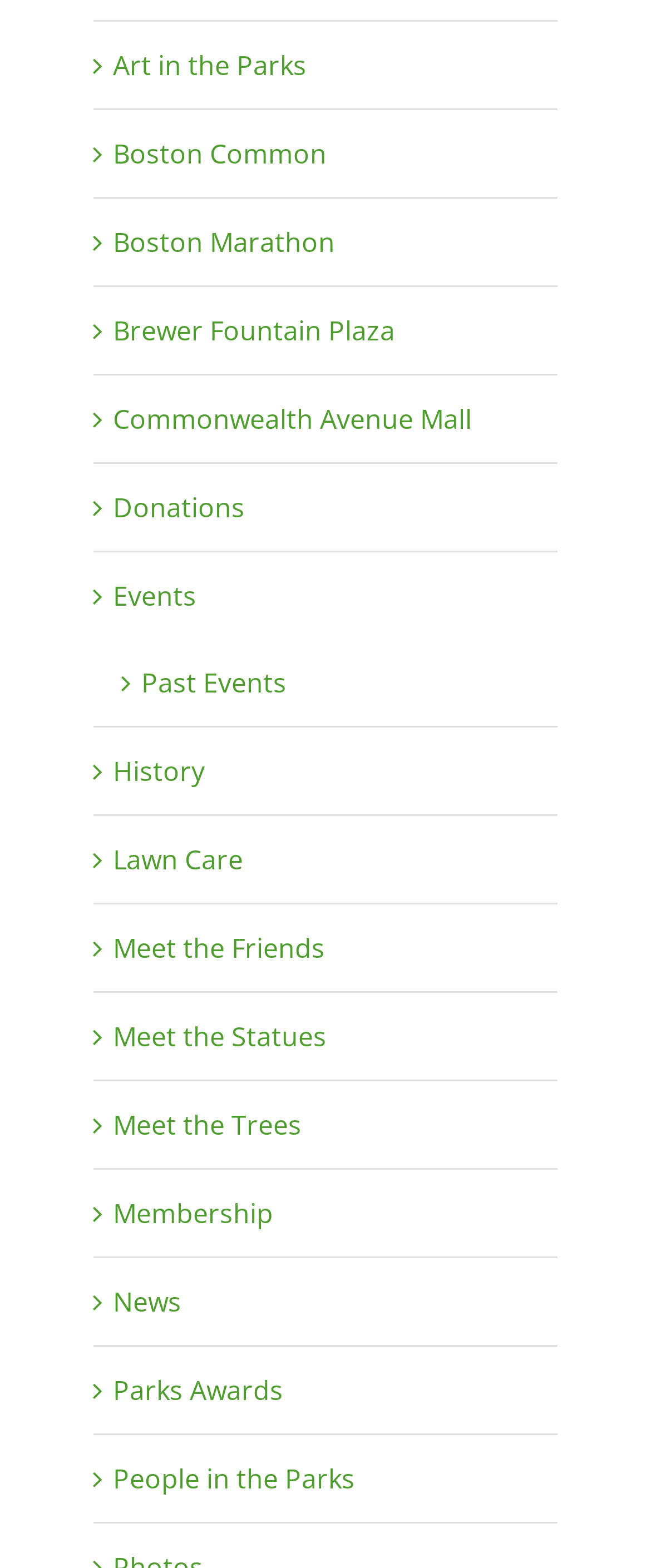Determine the bounding box coordinates for the region that must be clicked to execute the following instruction: "Read about the History".

[0.174, 0.474, 0.832, 0.508]